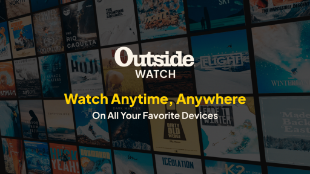Provide a one-word or brief phrase answer to the question:
What is the flexibility aspect of the service?

Watch Anytime, Anywhere